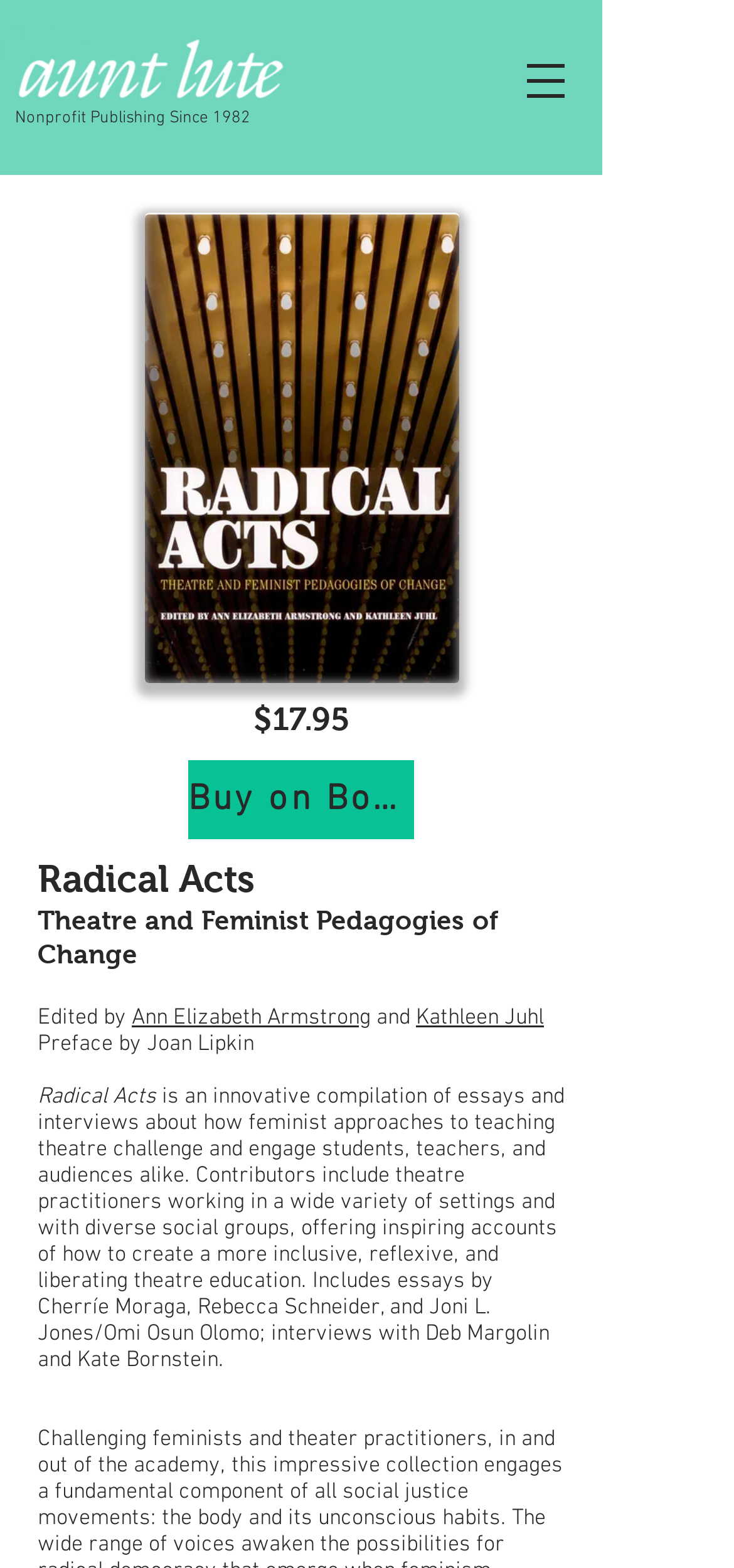Identify the bounding box coordinates for the UI element described as: "Buy on Bookshop". The coordinates should be provided as four floats between 0 and 1: [left, top, right, bottom].

[0.256, 0.485, 0.564, 0.535]